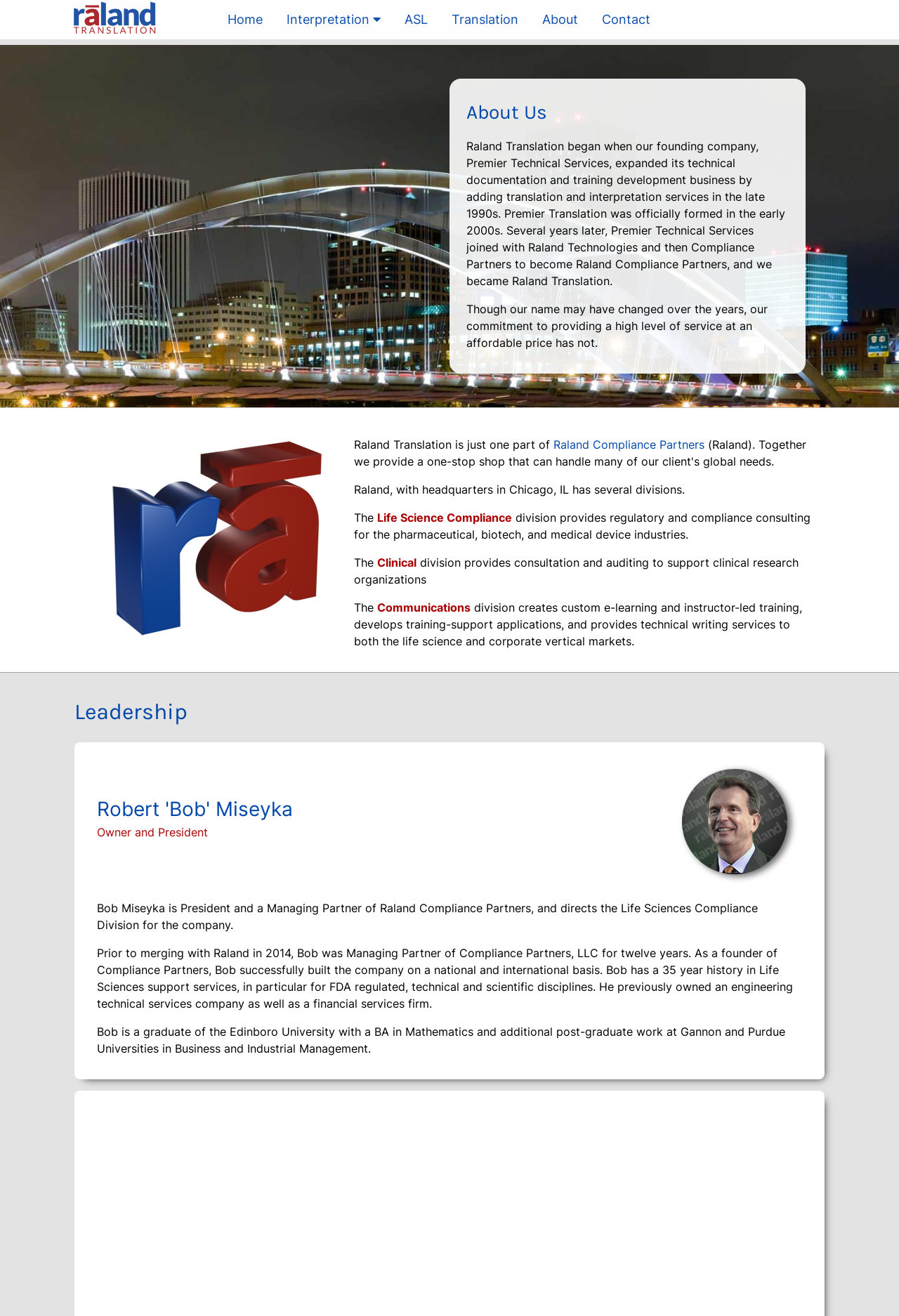What is the name of the division that provides regulatory and compliance consulting? Analyze the screenshot and reply with just one word or a short phrase.

Life Science Compliance